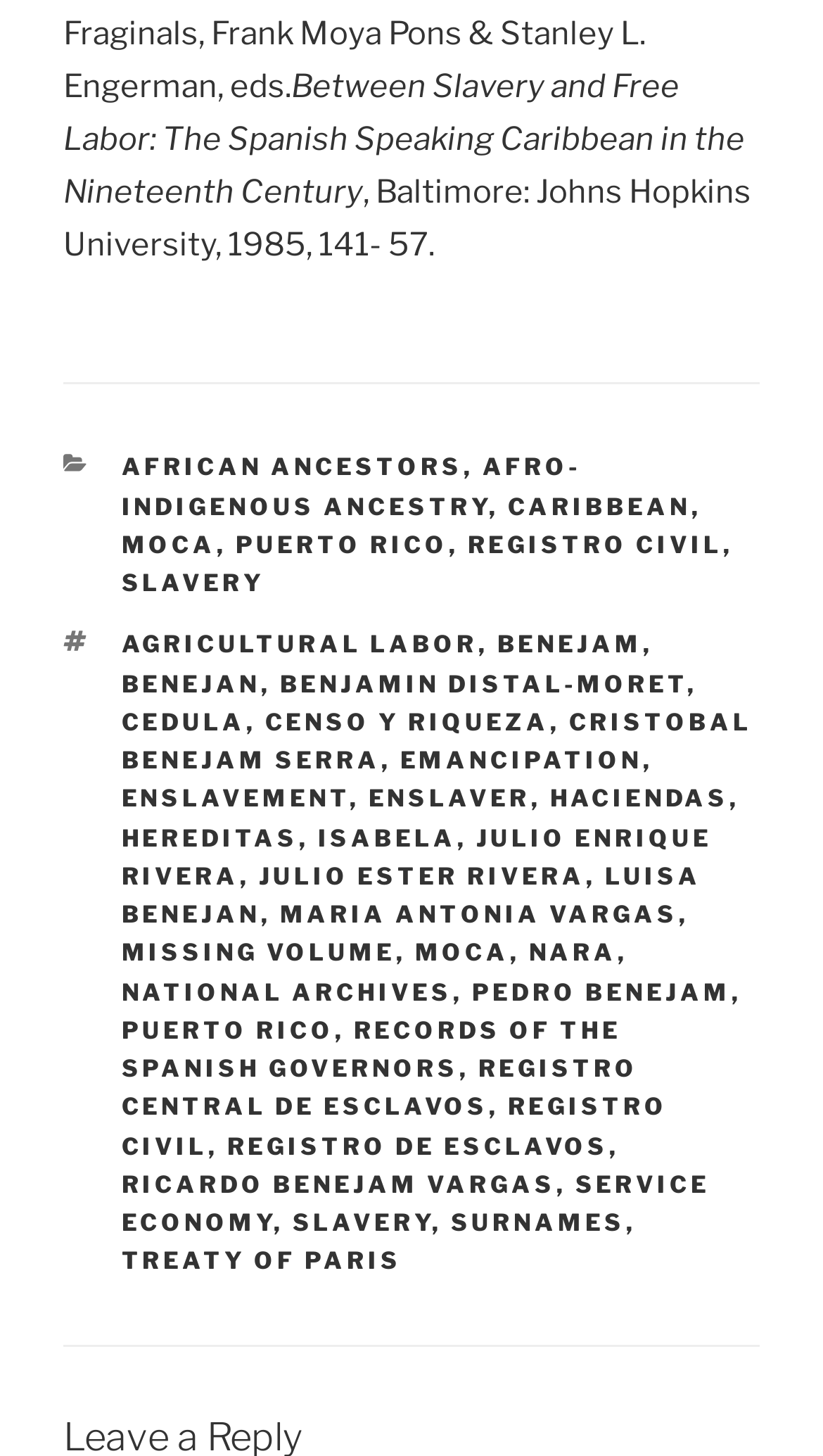Identify the coordinates of the bounding box for the element that must be clicked to accomplish the instruction: "Explore the 'SLAVERY' tag".

[0.147, 0.39, 0.322, 0.411]